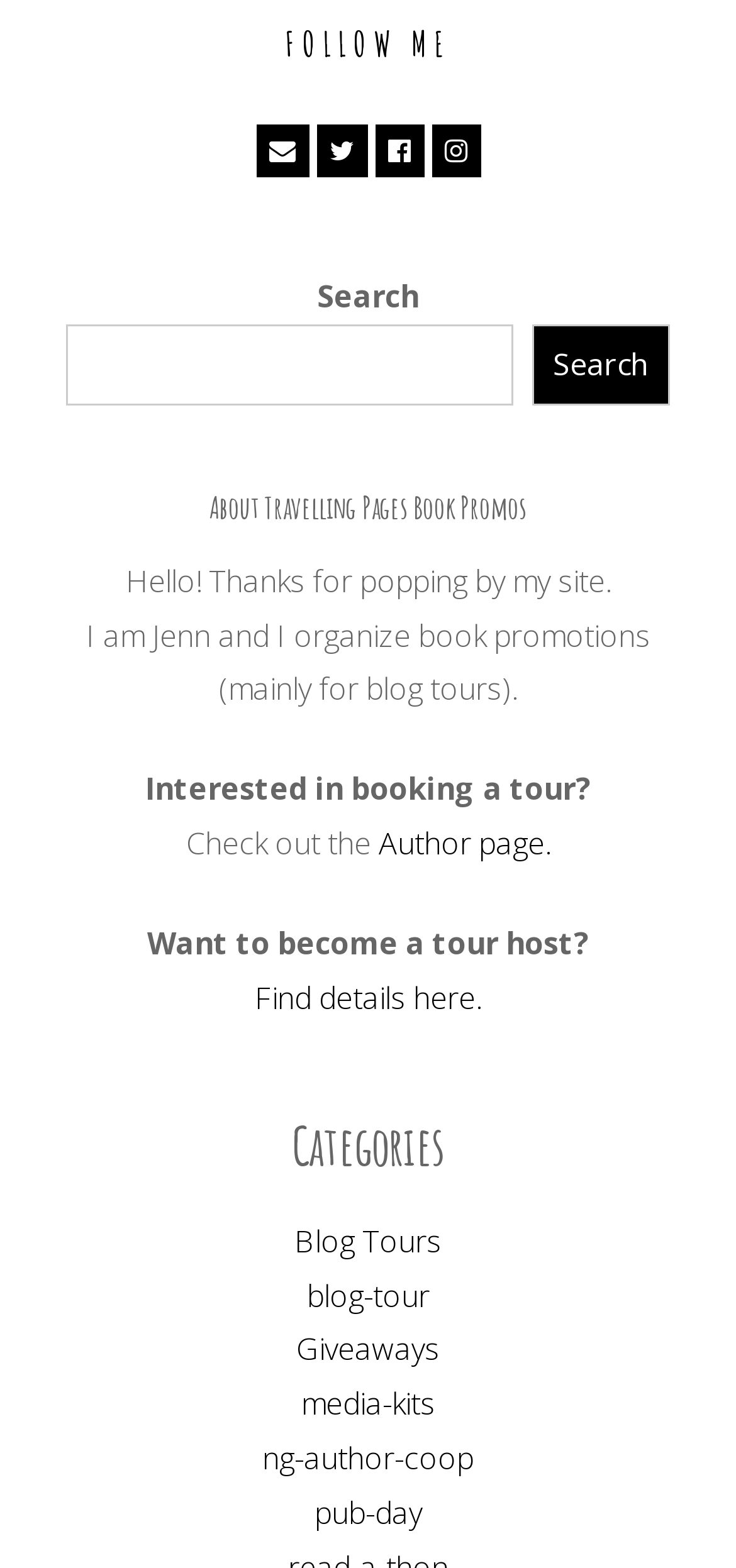Please identify the bounding box coordinates of the element I need to click to follow this instruction: "Follow on social media".

[0.347, 0.079, 0.419, 0.113]